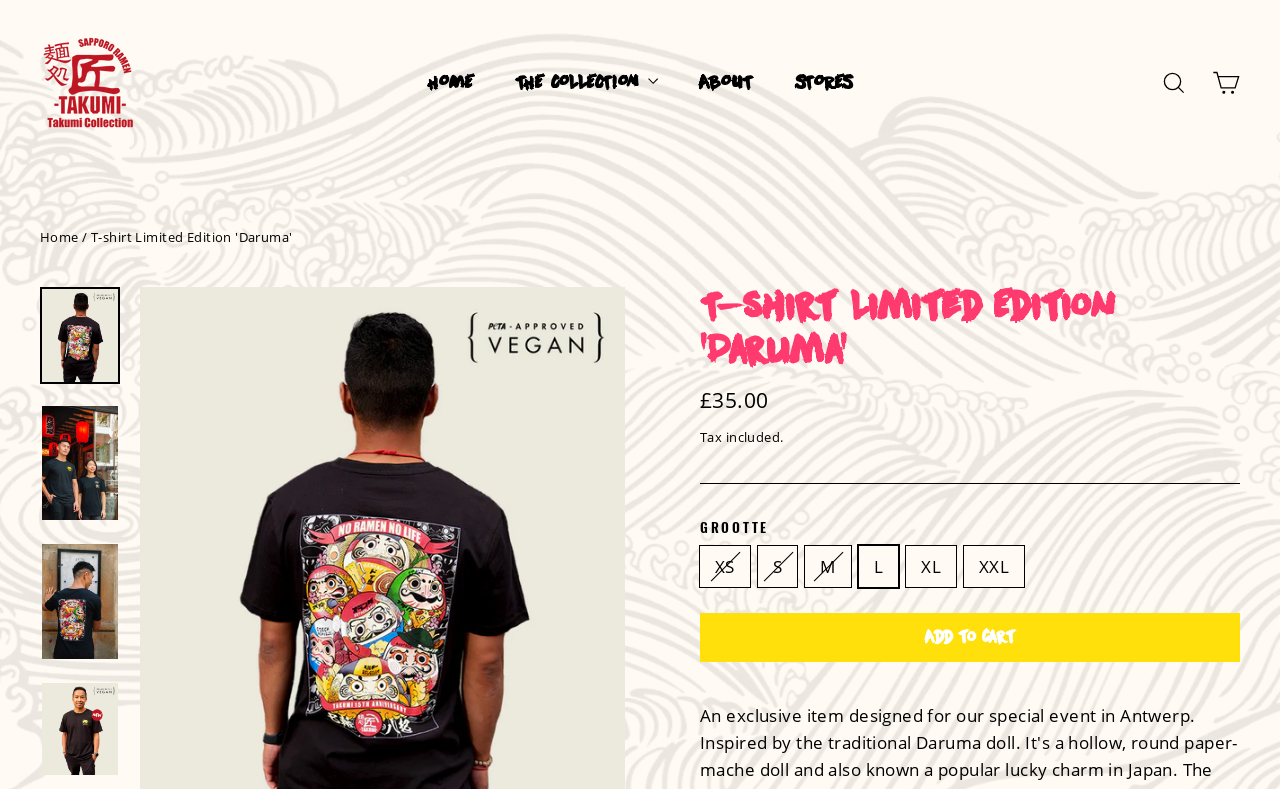Find the bounding box coordinates for the area that should be clicked to accomplish the instruction: "Go to Takumi Collection".

[0.031, 0.042, 0.109, 0.169]